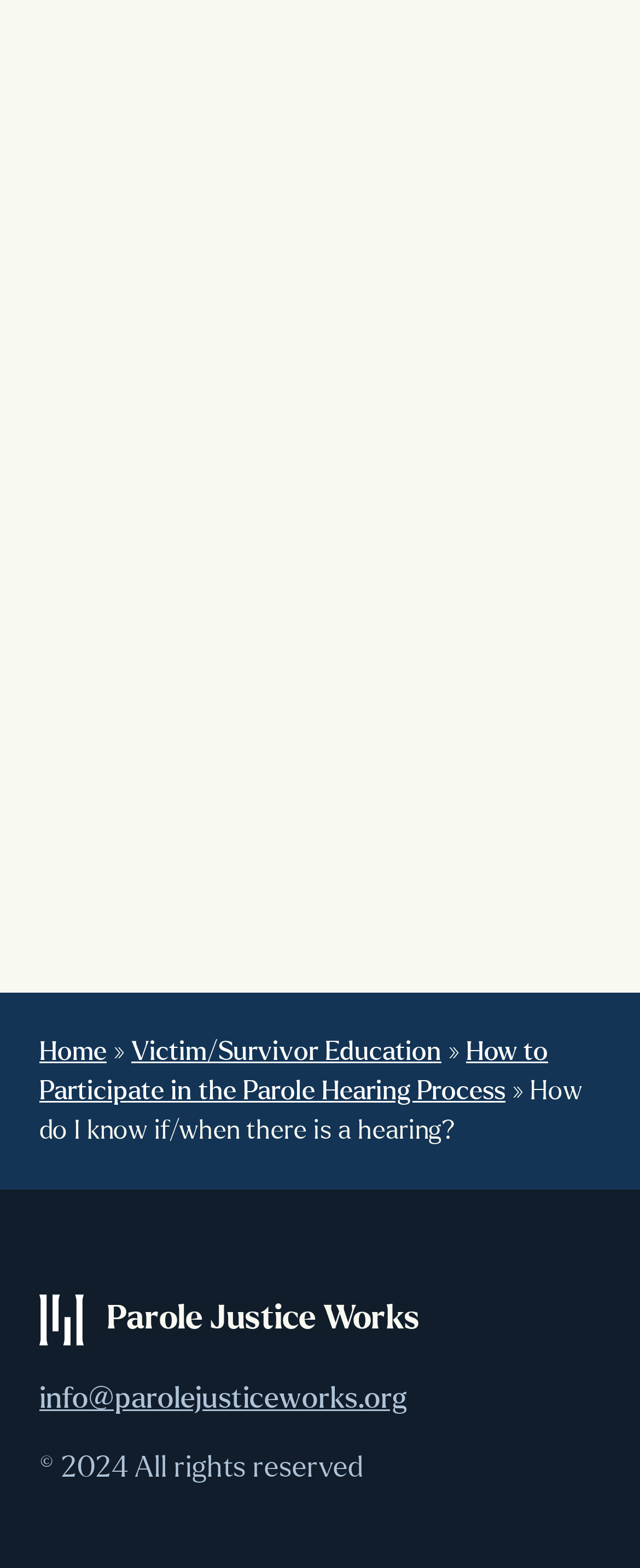Give a one-word or phrase response to the following question: What is the name of the organization with the logo on the webpage?

Parole Justice Works